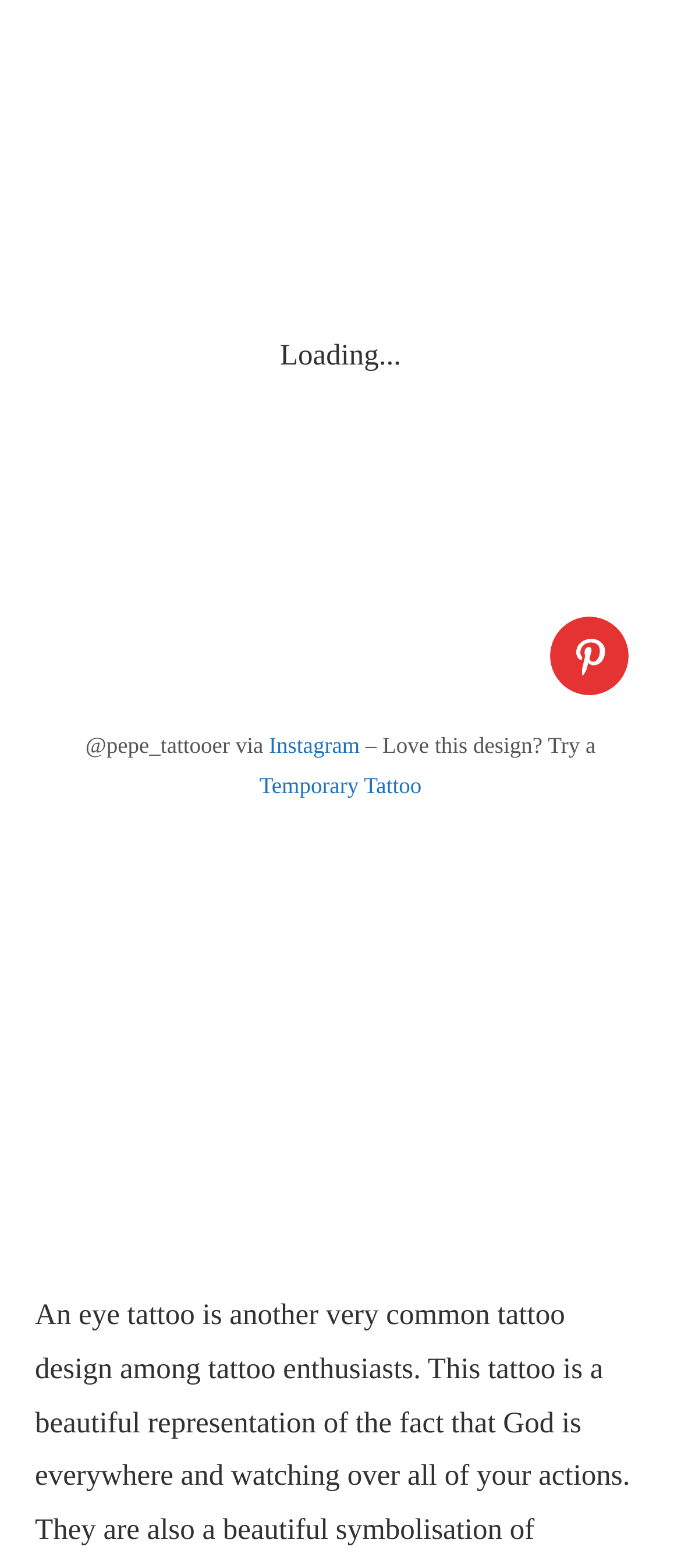Pinpoint the bounding box coordinates of the clickable area necessary to execute the following instruction: "click the button". The coordinates should be given as four float numbers between 0 and 1, namely [left, top, right, bottom].

[0.808, 0.393, 0.923, 0.444]